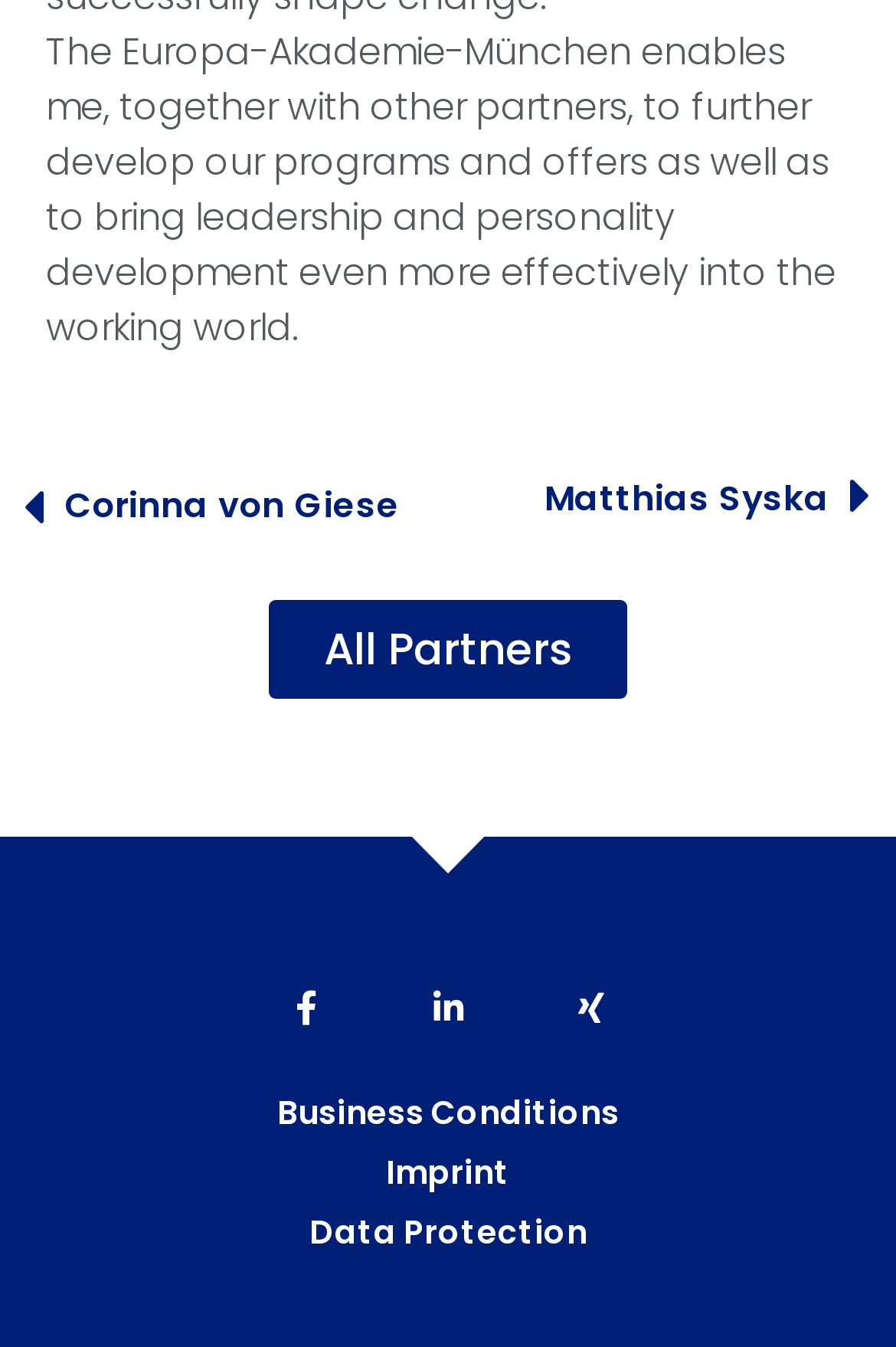Find the bounding box coordinates of the area that needs to be clicked in order to achieve the following instruction: "check imprint". The coordinates should be specified as four float numbers between 0 and 1, i.e., [left, top, right, bottom].

[0.077, 0.853, 0.923, 0.887]